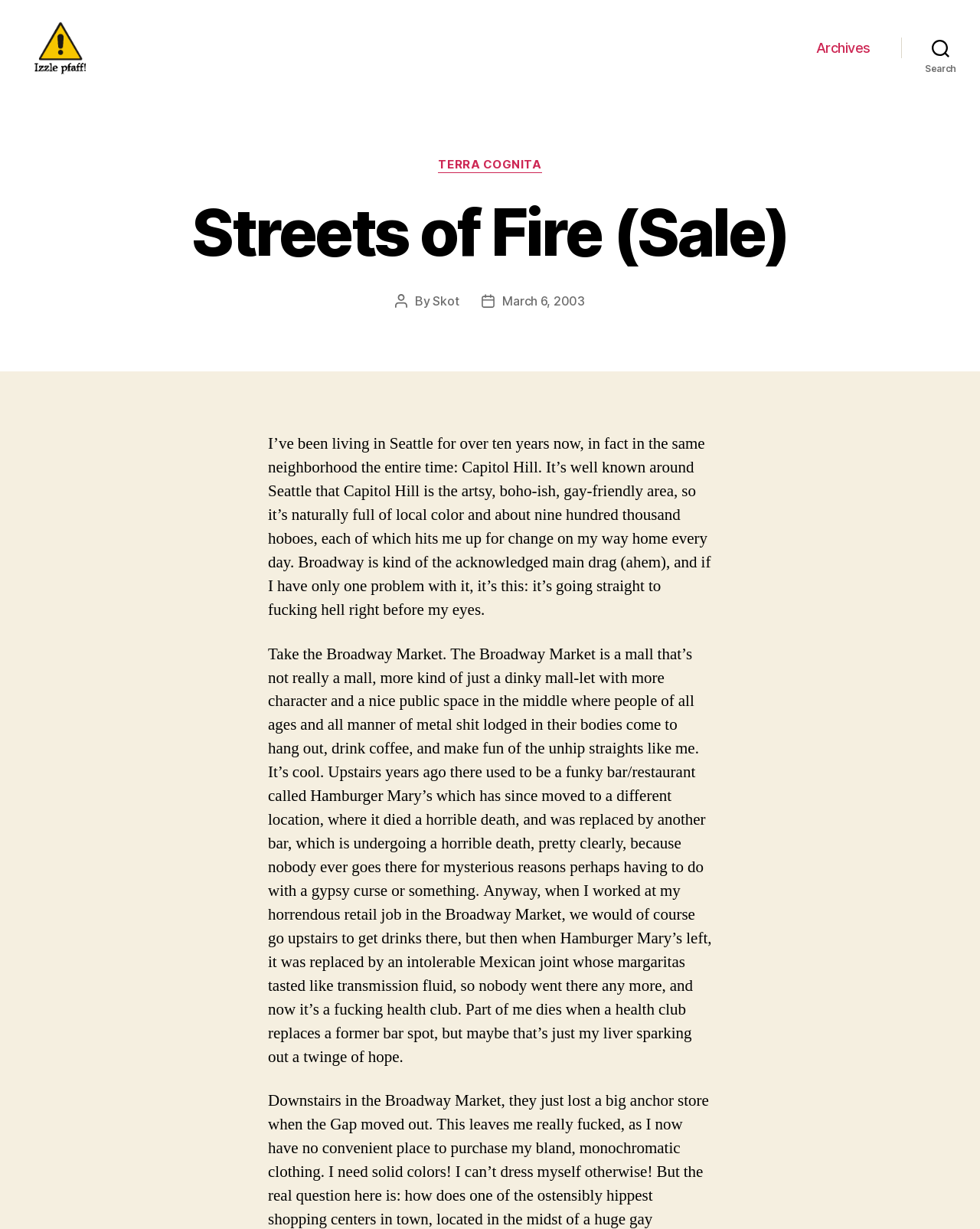What is the name of the author of this post?
Offer a detailed and full explanation in response to the question.

I found the answer by looking at the text content of the webpage, specifically the section that mentions 'Post author' and 'By', which leads me to the link 'Skot'.